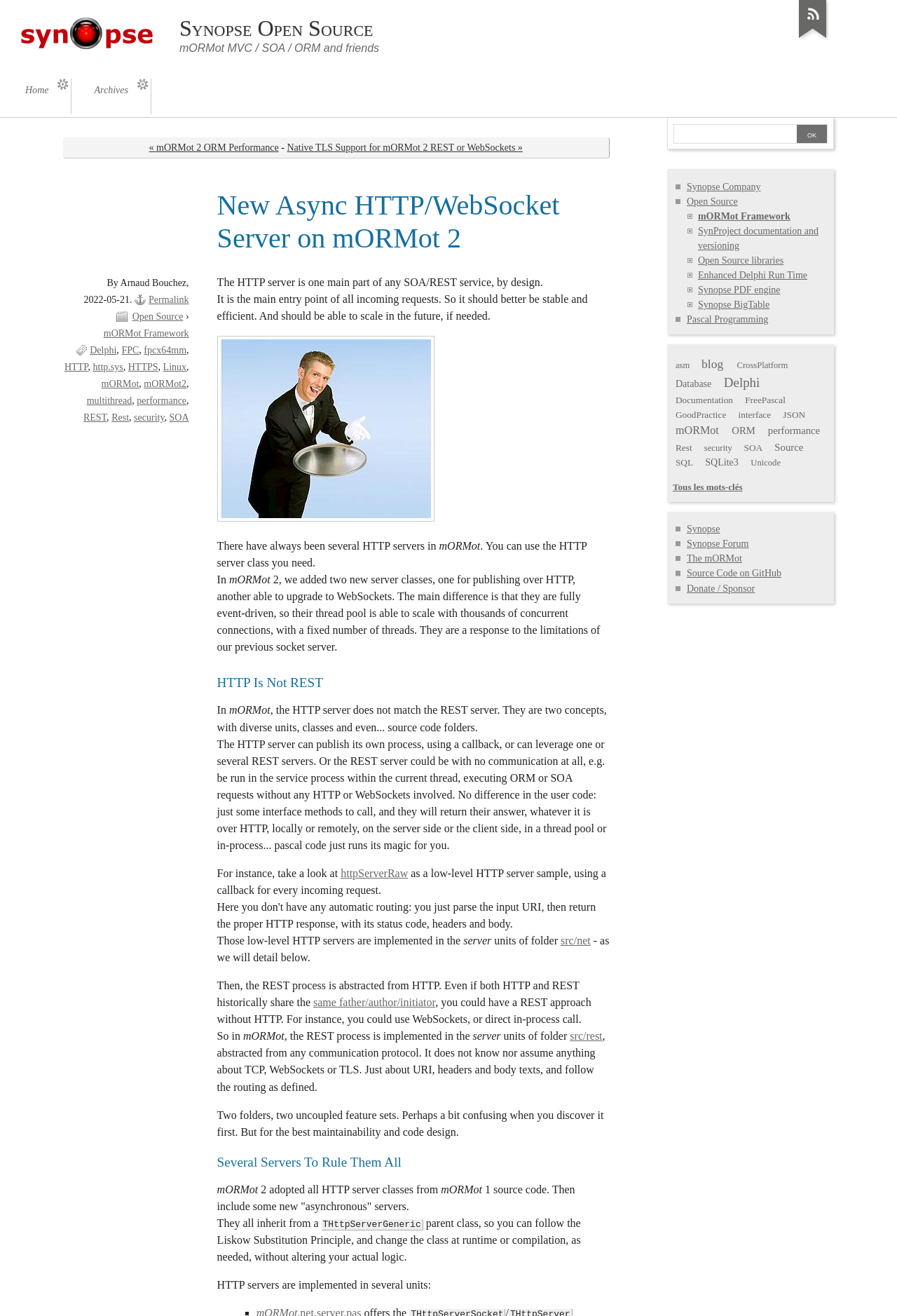Please specify the bounding box coordinates for the clickable region that will help you carry out the instruction: "Check the 'Permalink'".

[0.15, 0.224, 0.211, 0.232]